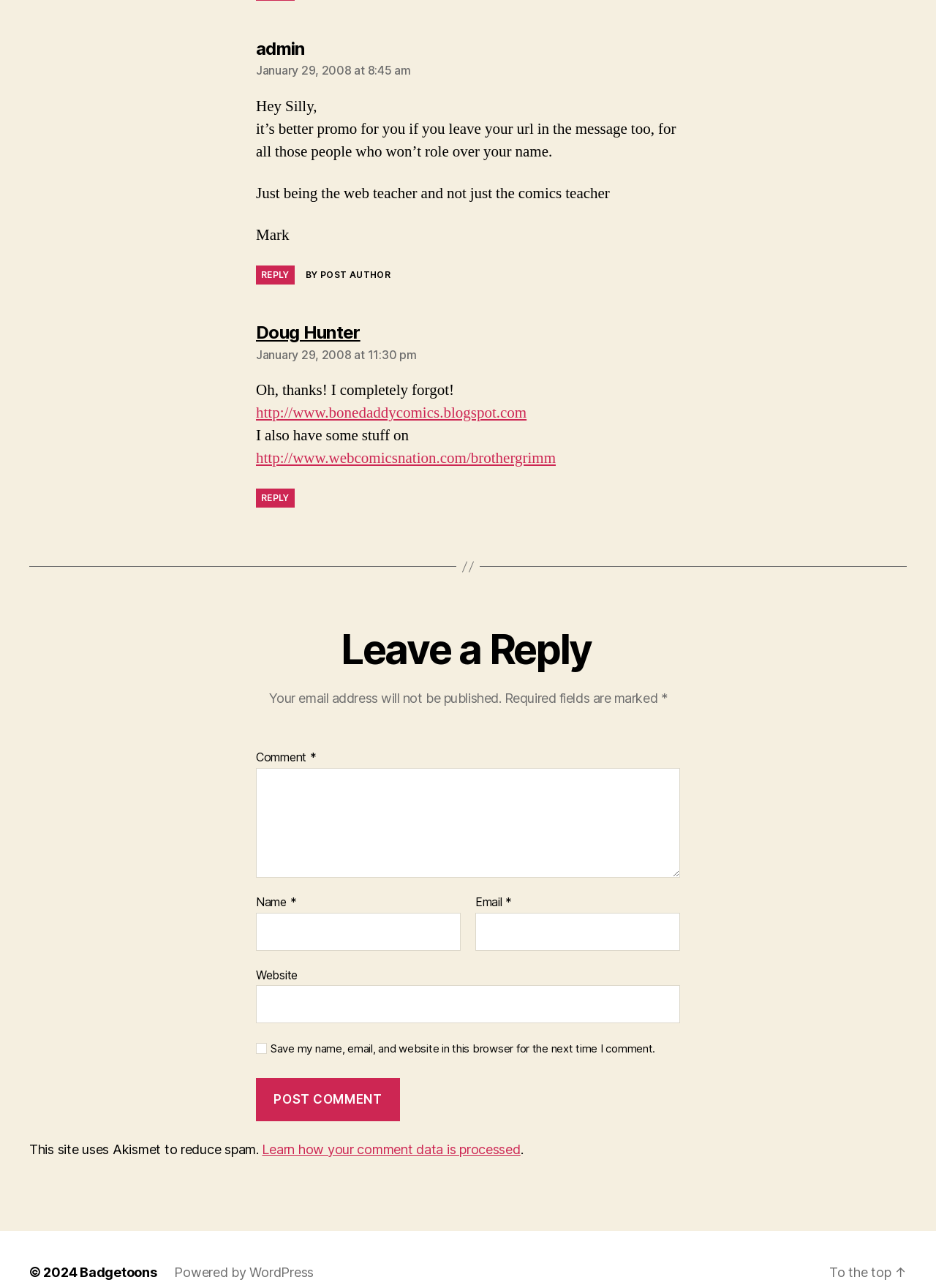Pinpoint the bounding box coordinates of the element you need to click to execute the following instruction: "Learn how your comment data is processed". The bounding box should be represented by four float numbers between 0 and 1, in the format [left, top, right, bottom].

[0.28, 0.886, 0.556, 0.898]